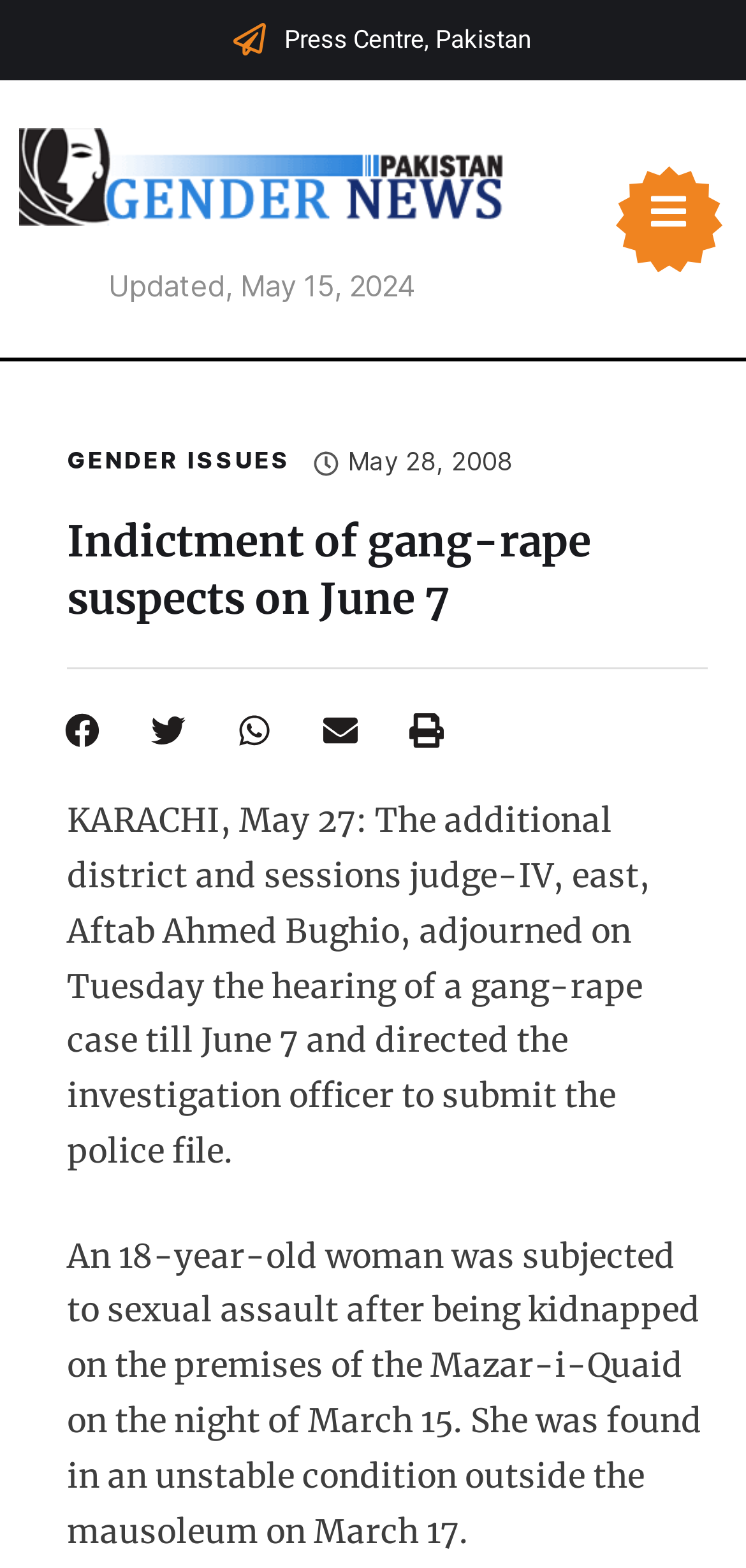Identify the bounding box coordinates for the element that needs to be clicked to fulfill this instruction: "Click on the Press Centre, Pakistan link". Provide the coordinates in the format of four float numbers between 0 and 1: [left, top, right, bottom].

[0.381, 0.016, 0.712, 0.034]